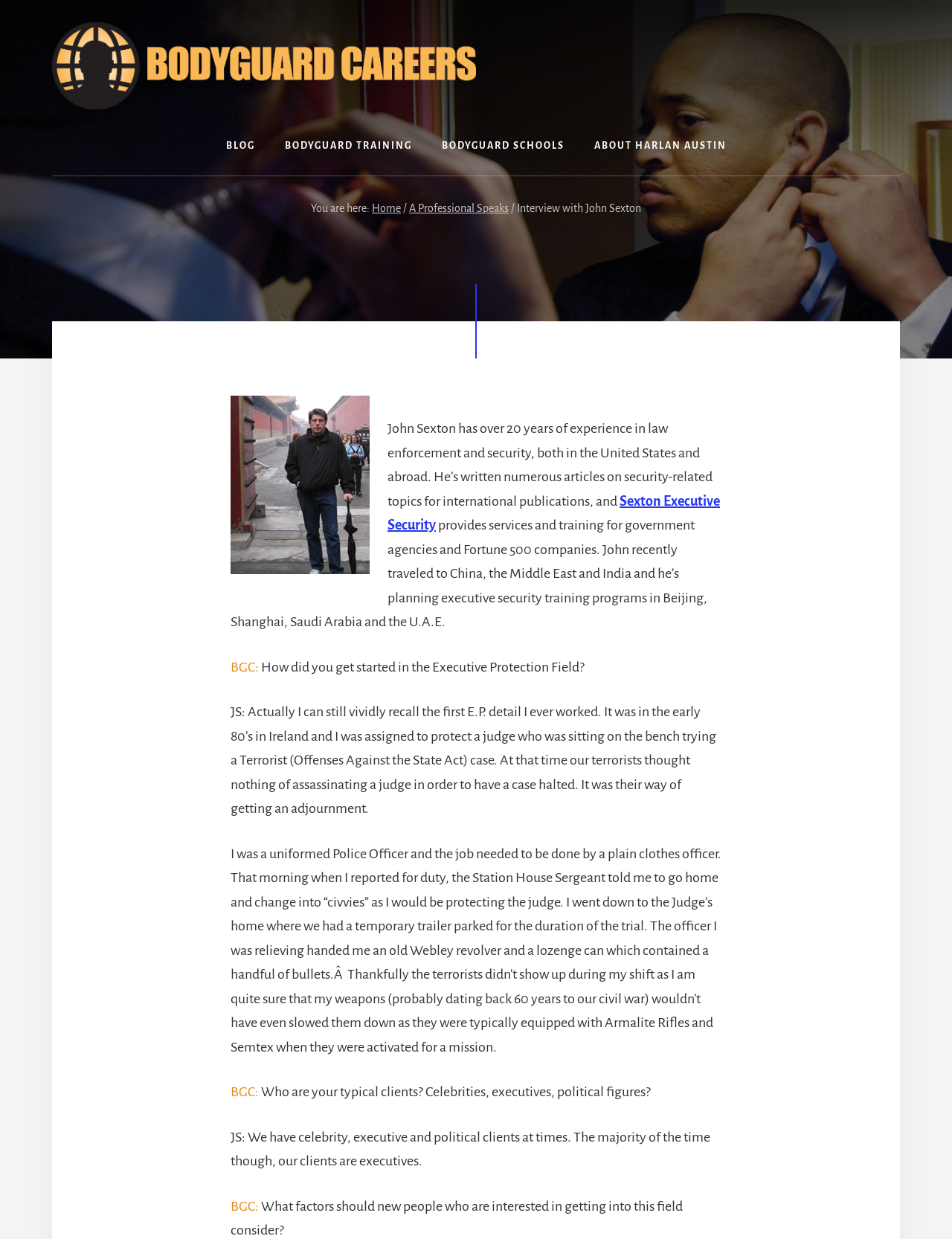Provide the bounding box for the UI element matching this description: "Sexton Executive Security".

[0.407, 0.398, 0.756, 0.43]